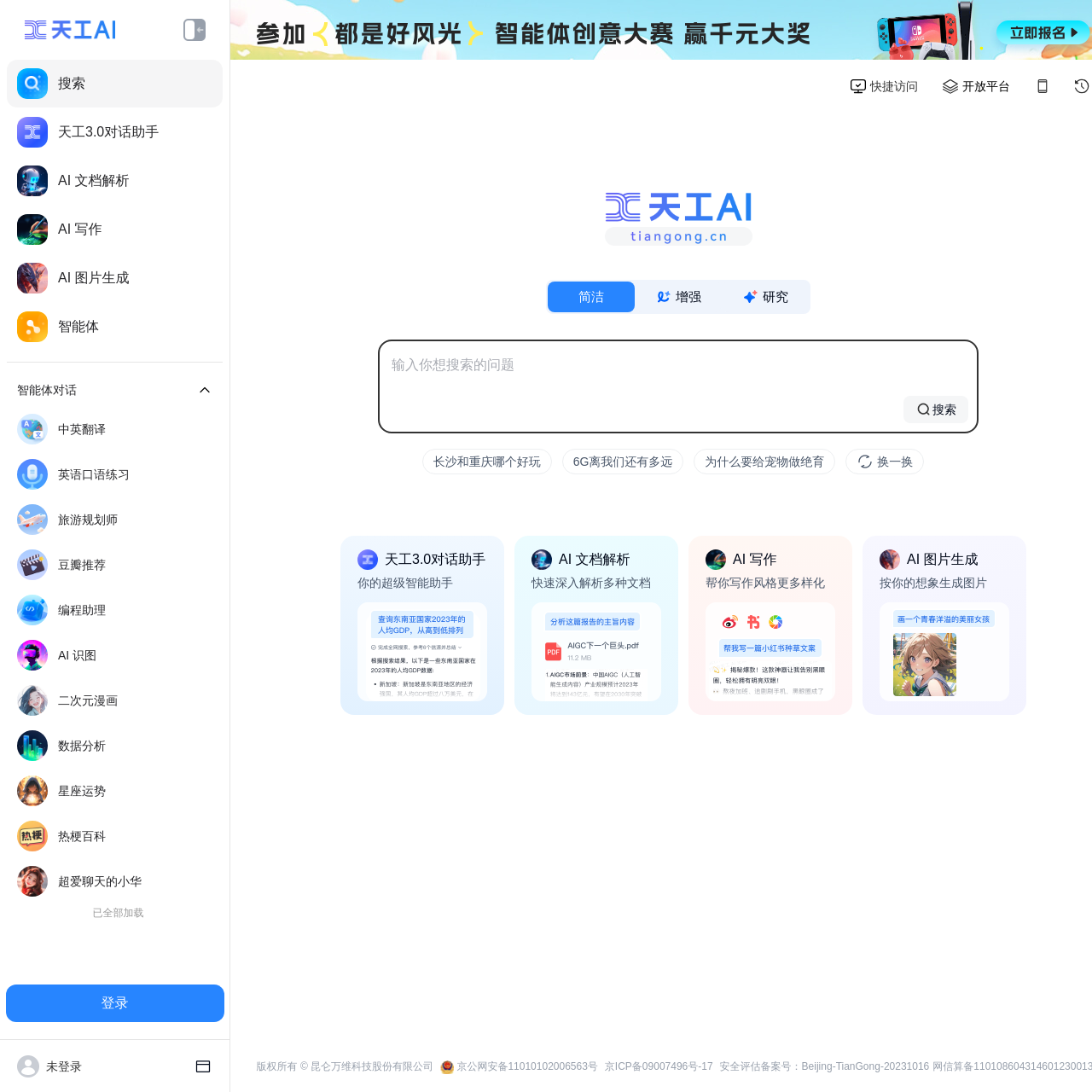Answer the following query concisely with a single word or phrase:
How many types of AI functionalities are listed on this webpage?

14